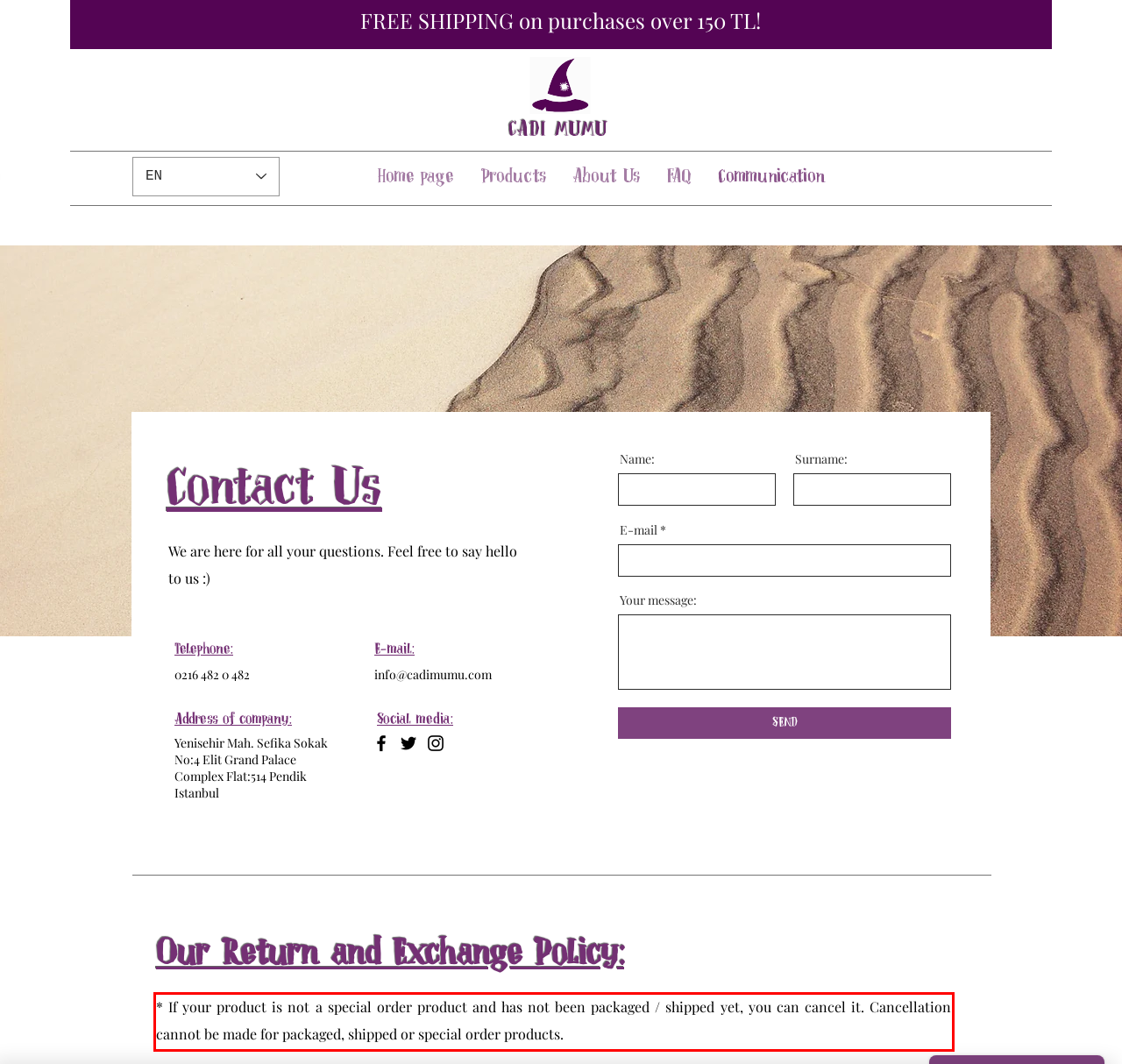Perform OCR on the text inside the red-bordered box in the provided screenshot and output the content.

* If your product is not a special order product and has not been packaged / shipped yet, you can cancel it. Cancellation cannot be made for packaged, shipped or special order products.